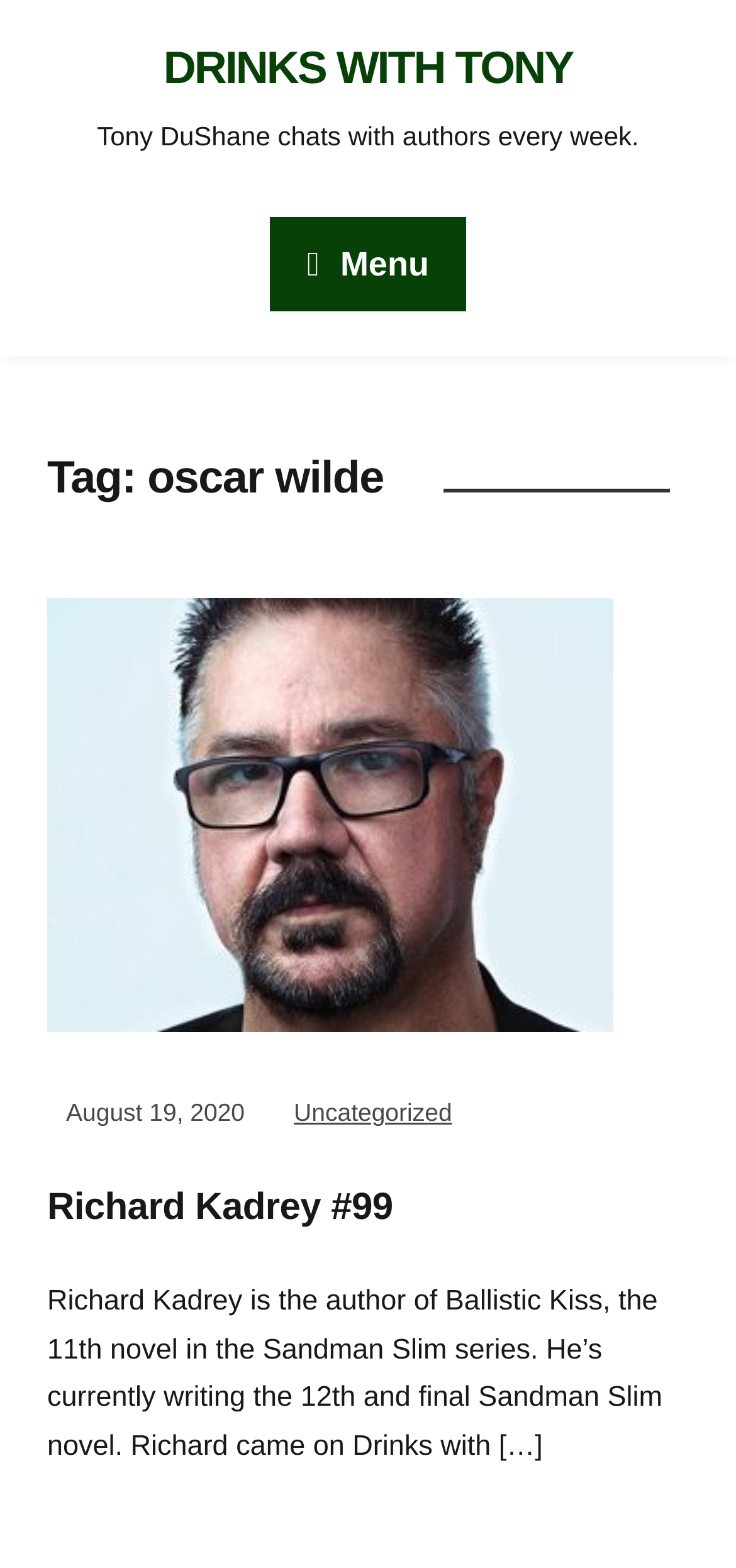Determine the bounding box for the HTML element described here: "Richard Kadrey #99". The coordinates should be given as [left, top, right, bottom] with each number being a float between 0 and 1.

[0.064, 0.757, 0.534, 0.784]